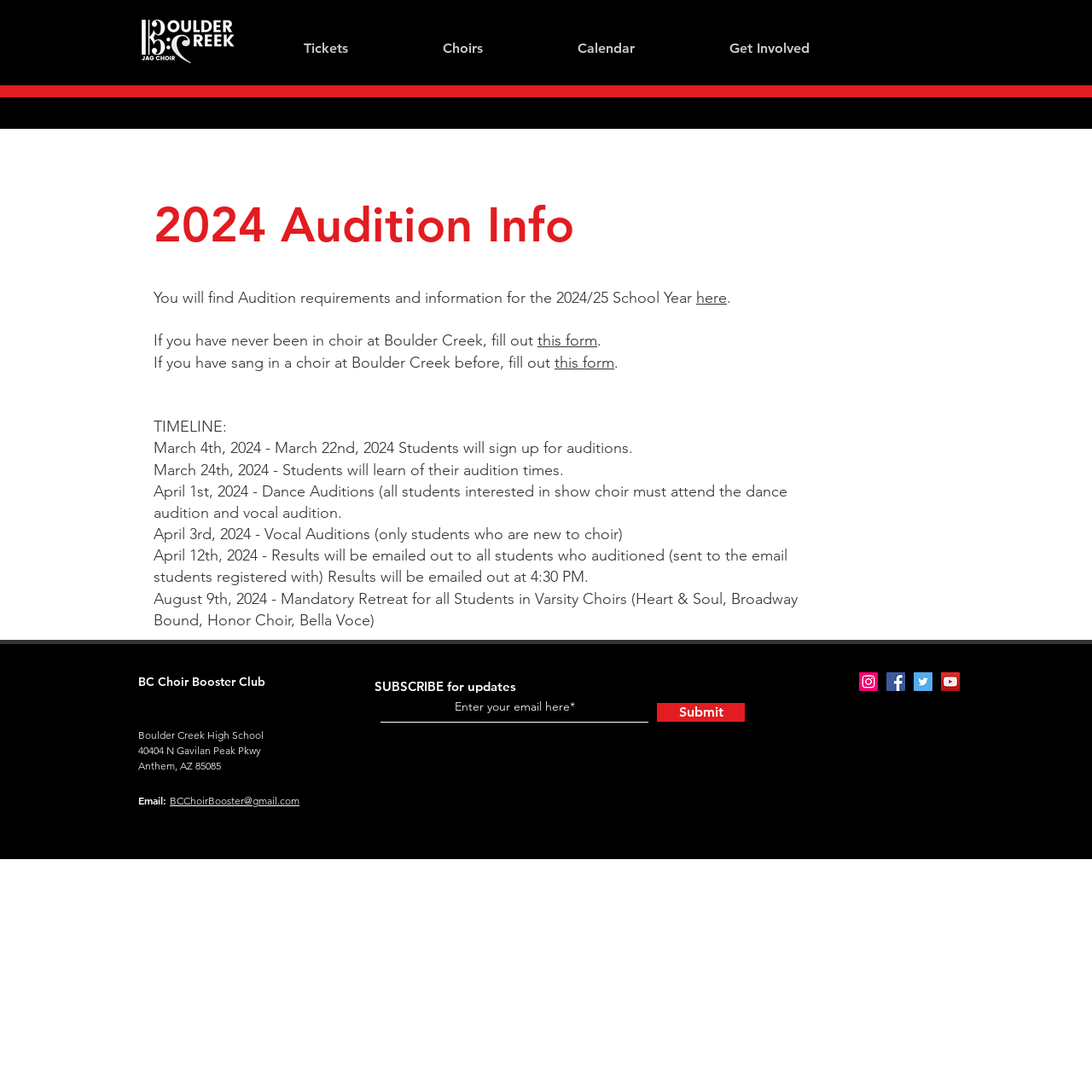Calculate the bounding box coordinates for the UI element based on the following description: "here". Ensure the coordinates are four float numbers between 0 and 1, i.e., [left, top, right, bottom].

[0.638, 0.264, 0.666, 0.281]